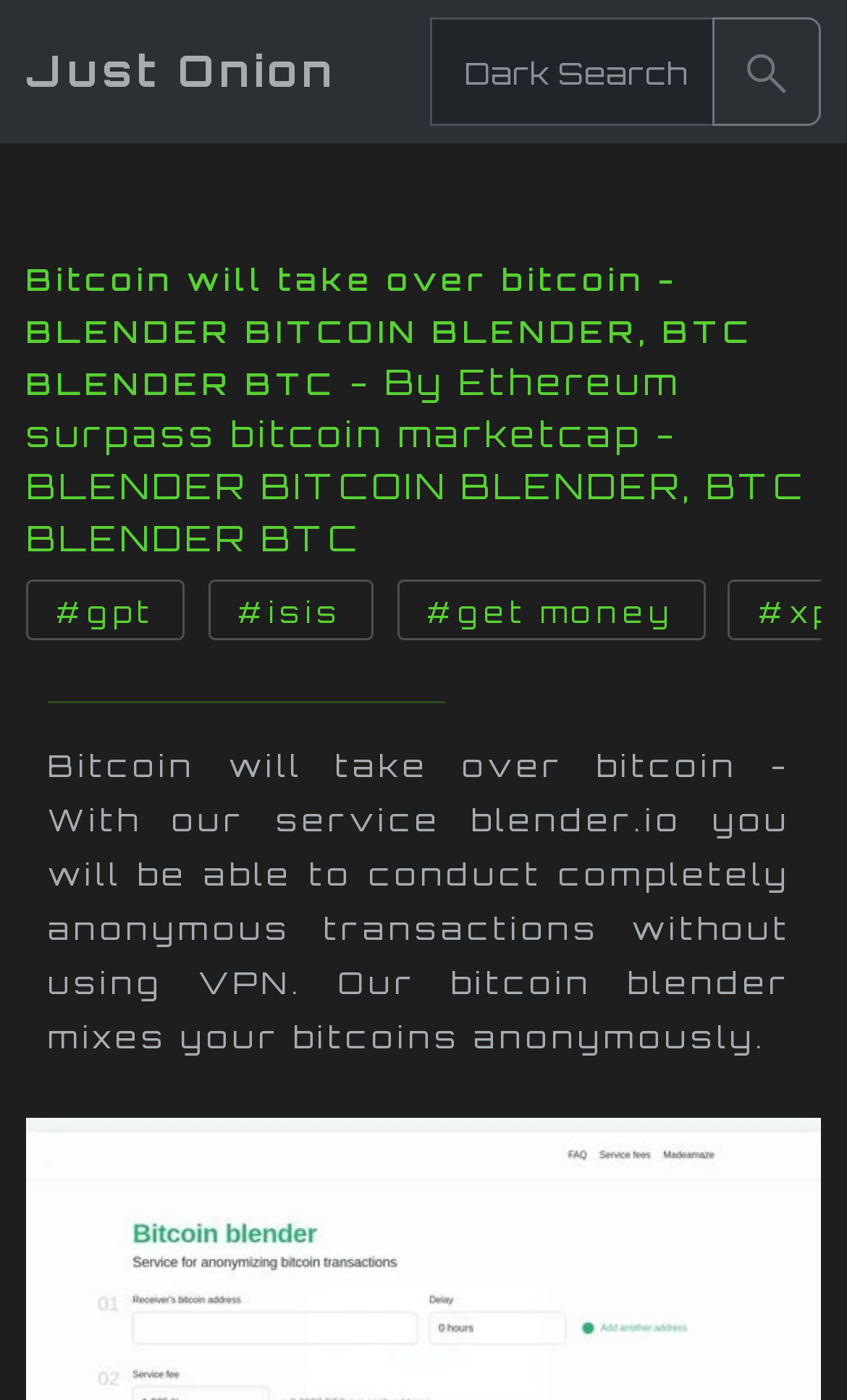Please find and report the bounding box coordinates of the element to click in order to perform the following action: "Click on Just Onion". The coordinates should be expressed as four float numbers between 0 and 1, in the format [left, top, right, bottom].

[0.031, 0.02, 0.397, 0.082]